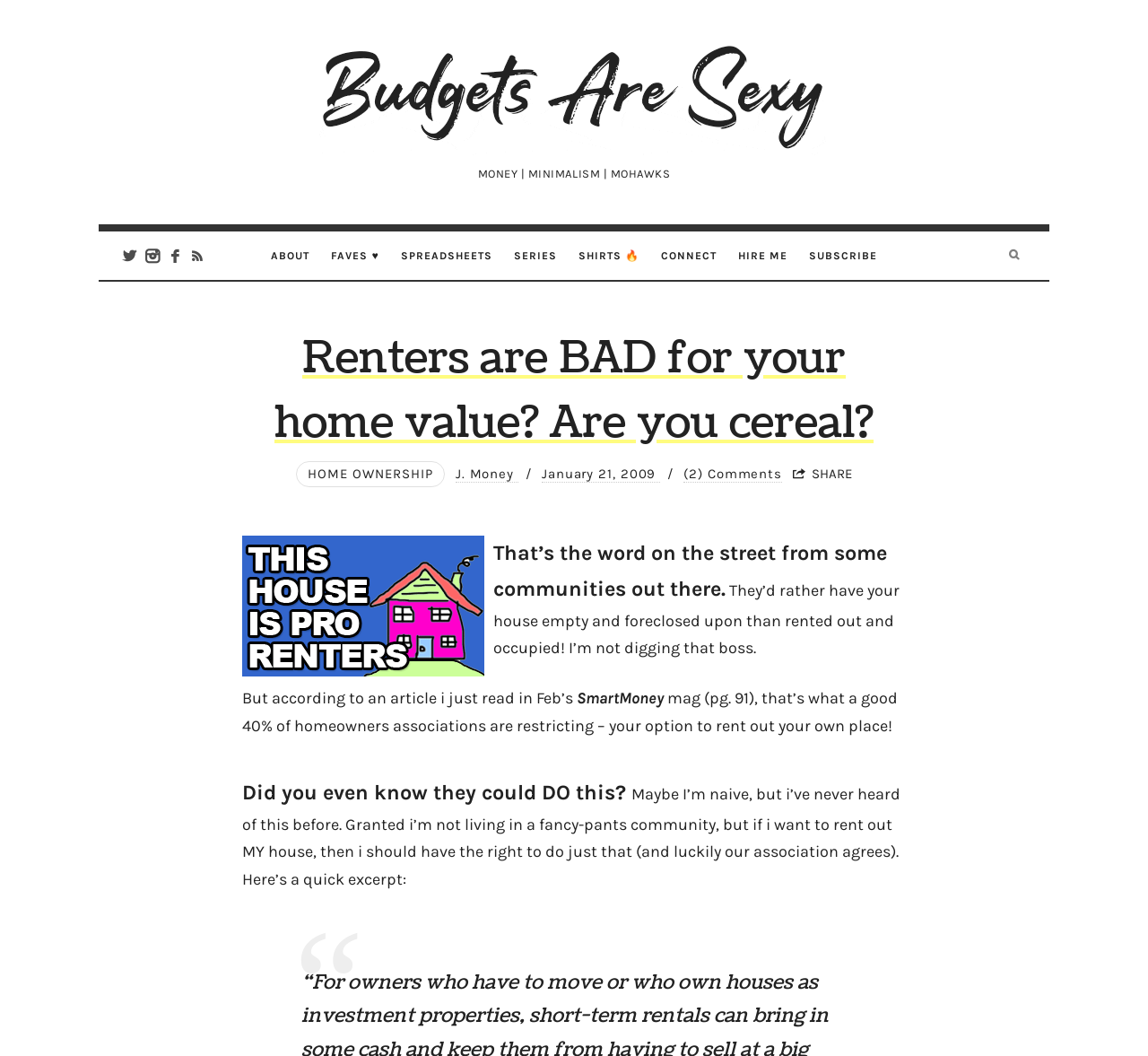Please extract the primary headline from the webpage.

Budgets Are Sexy